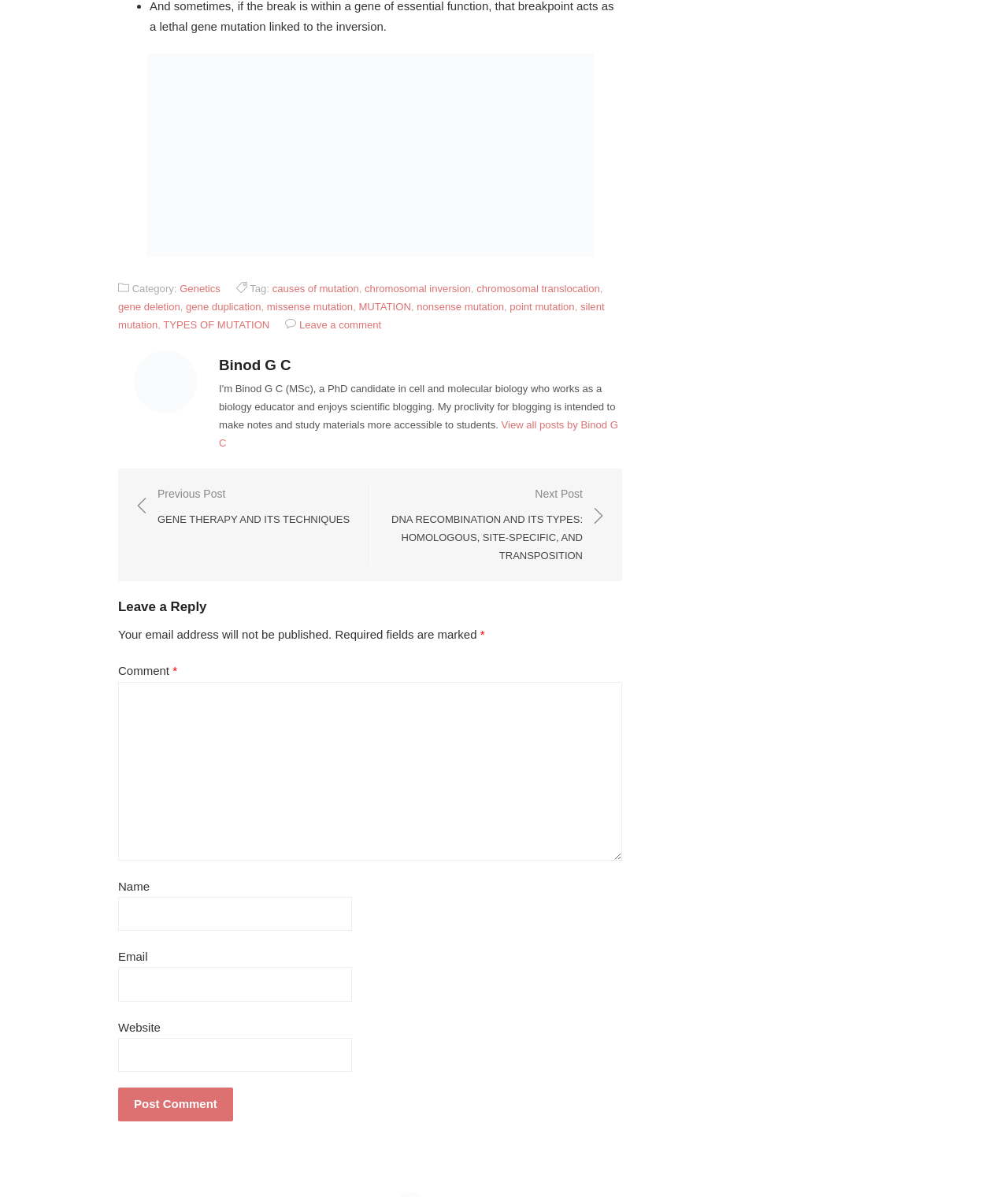Using the information from the screenshot, answer the following question thoroughly:
What is the author of the post?

The author of the post can be determined by looking at the heading section of the webpage, where it says 'Binod G C'. This is likely the name of the author who wrote the post.